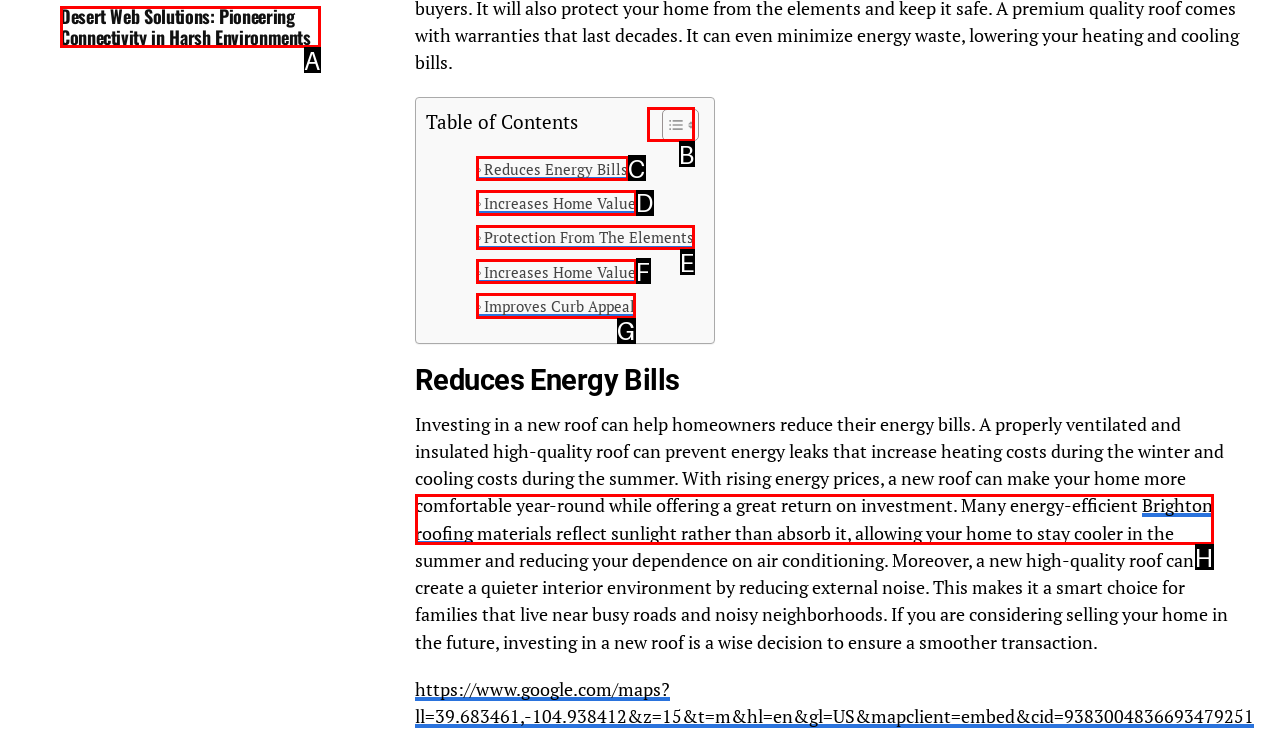Identify which HTML element matches the description: Appliance repair company. Answer with the correct option's letter.

None